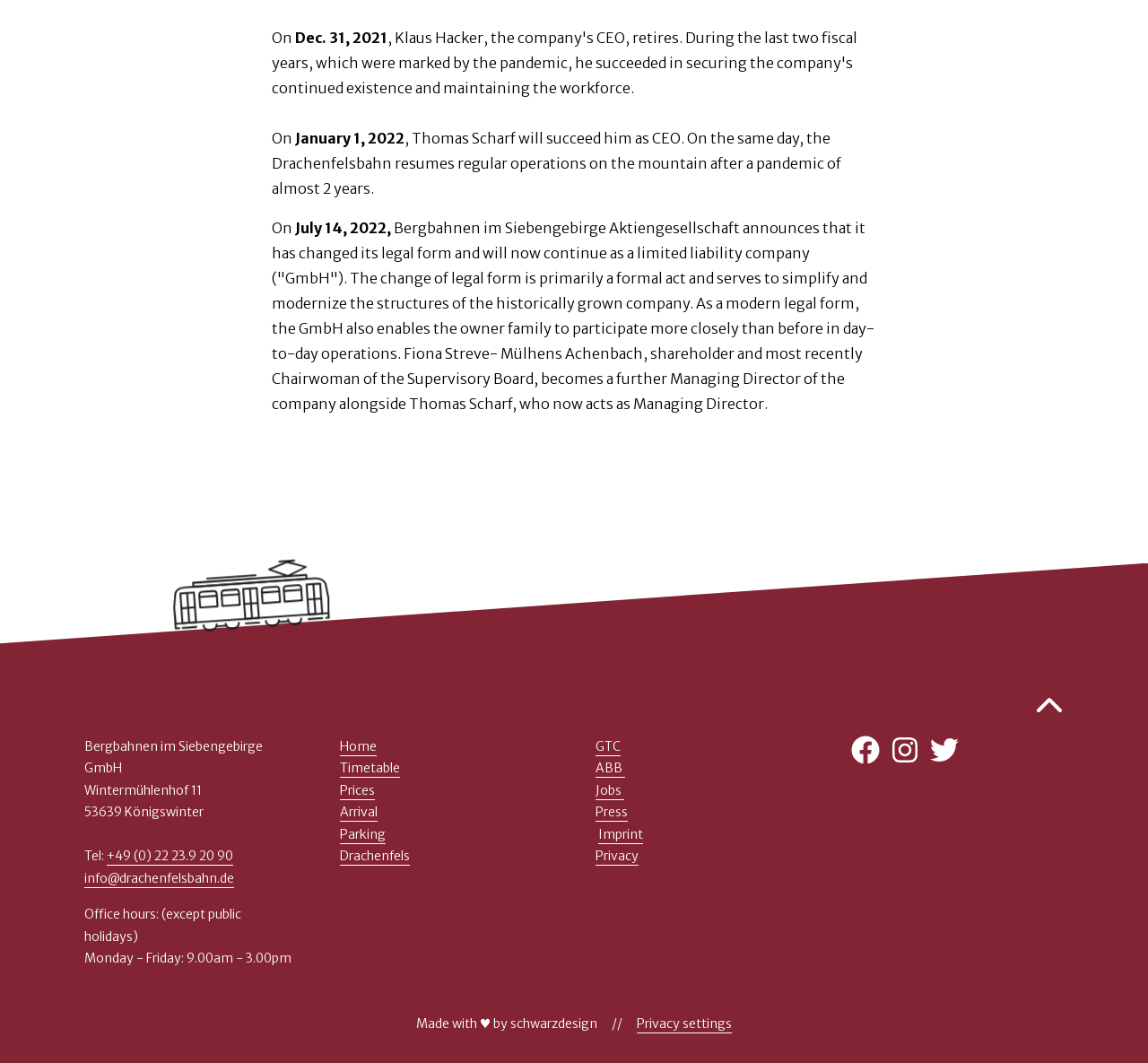What is the email address of Bergbahnen im Siebengebirge GmbH?
From the image, respond with a single word or phrase.

info@drachenfelsbahn.de